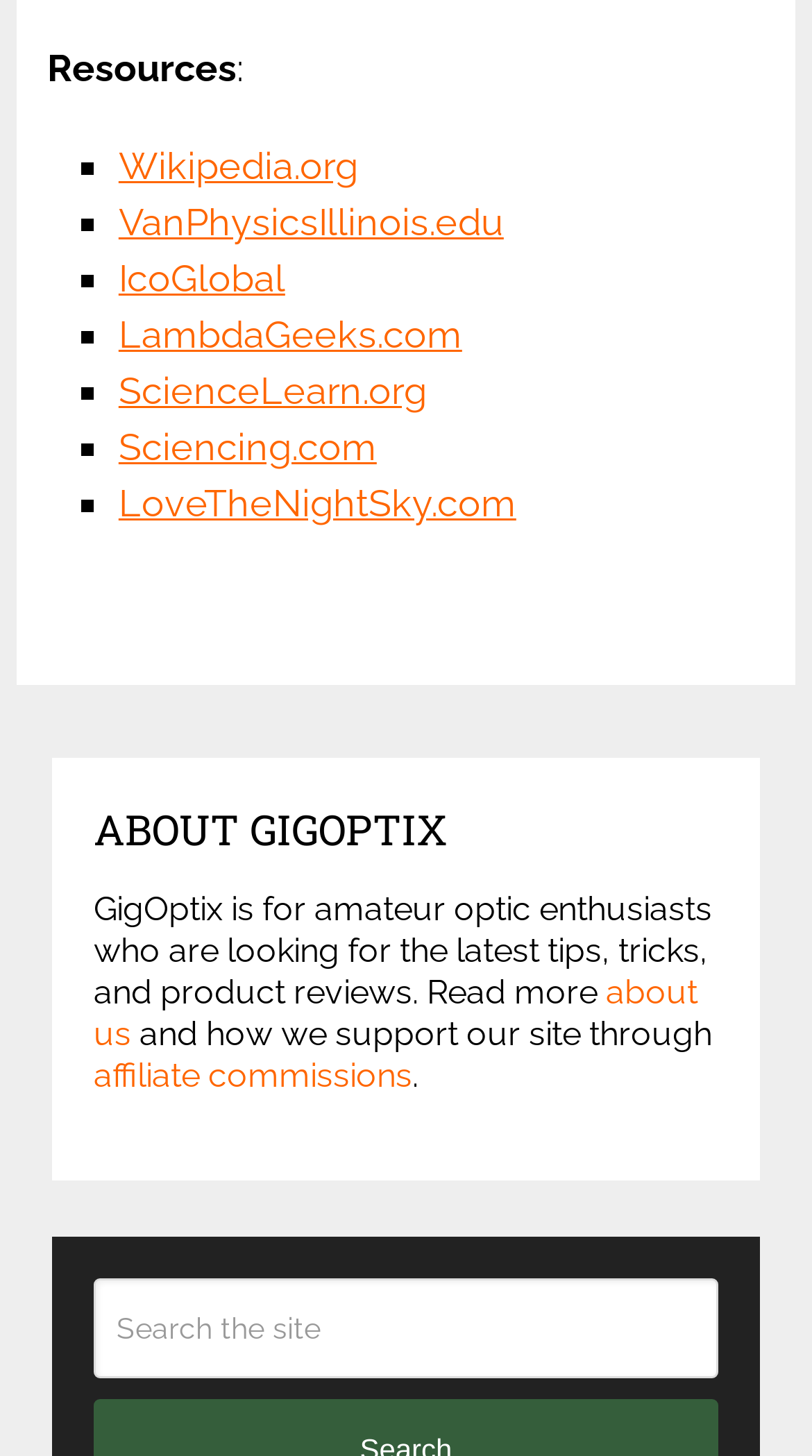How many links are listed under 'Resources'?
We need a detailed and meticulous answer to the question.

By counting the number of links under the 'Resources' section, which are 'Wikipedia.org', 'VanPhysicsIllinois.edu', 'IcoGlobal', 'LambdaGeeks.com', and 'ScienceLearn.org', it can be determined that there are 5 links listed.